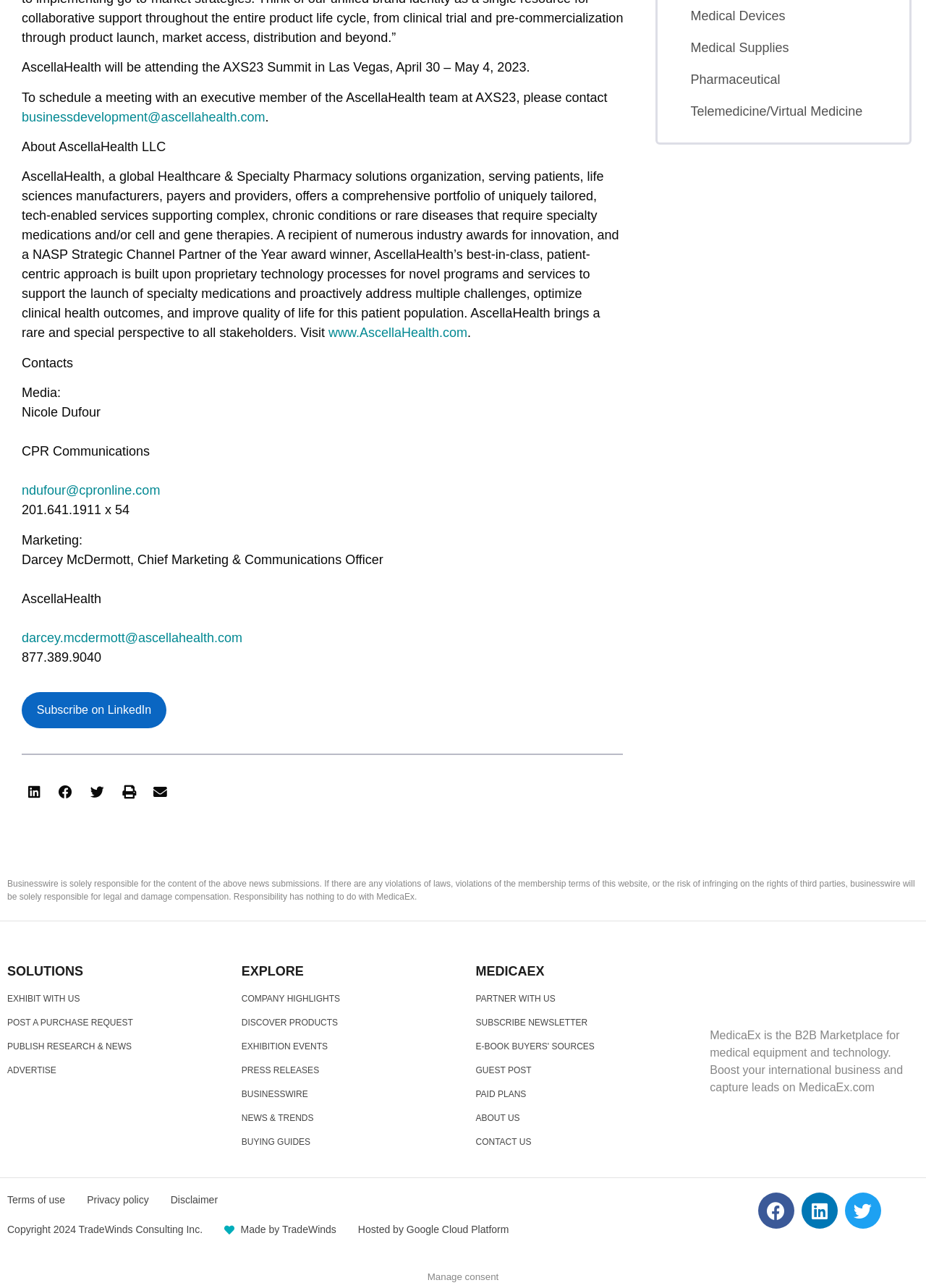Determine the bounding box coordinates of the element that should be clicked to execute the following command: "Subscribe newsletter".

[0.514, 0.789, 0.635, 0.799]